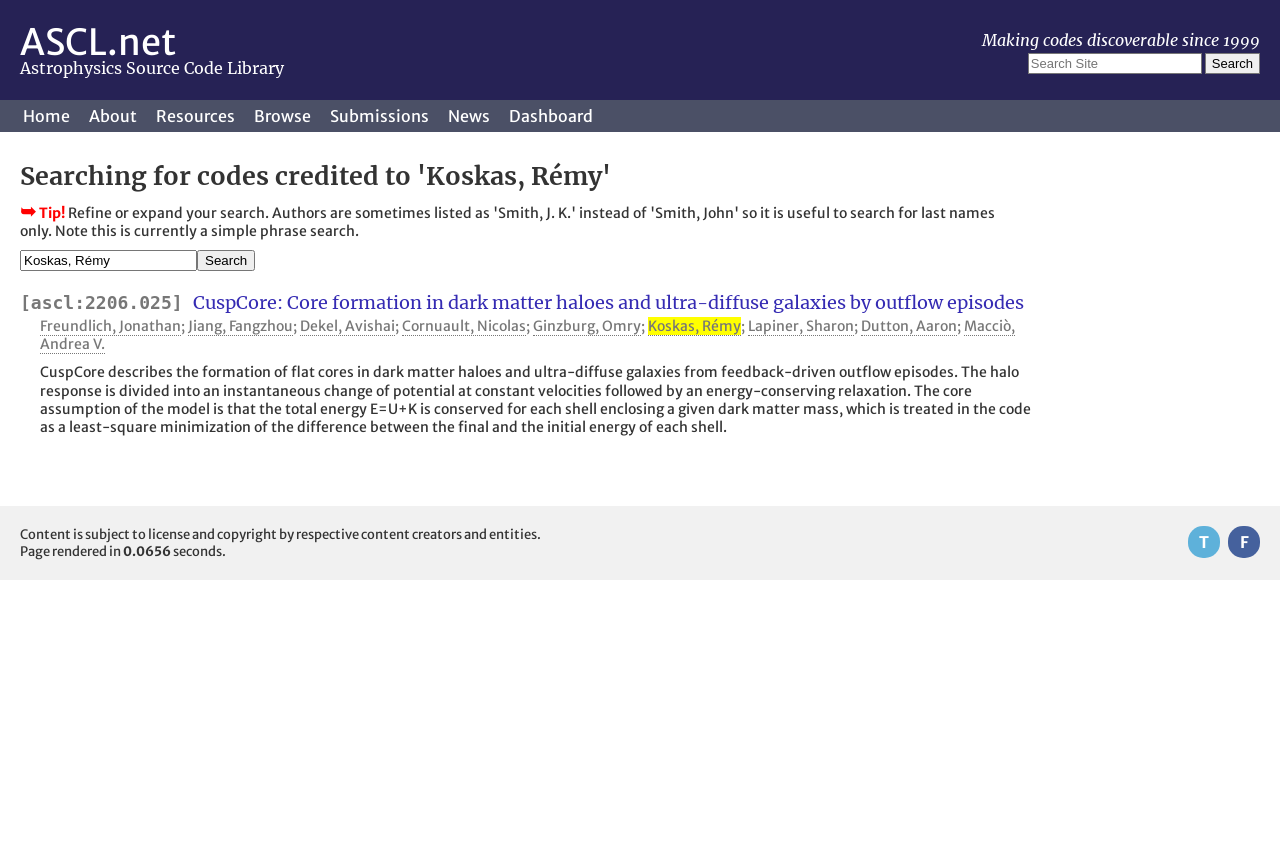What is the search query?
Based on the content of the image, thoroughly explain and answer the question.

The search query is obtained from the static text 'Koskas, Rémy' inside the textbox element, which is located below the heading 'Searching for codes credited to 'Koskas, Rémy''.